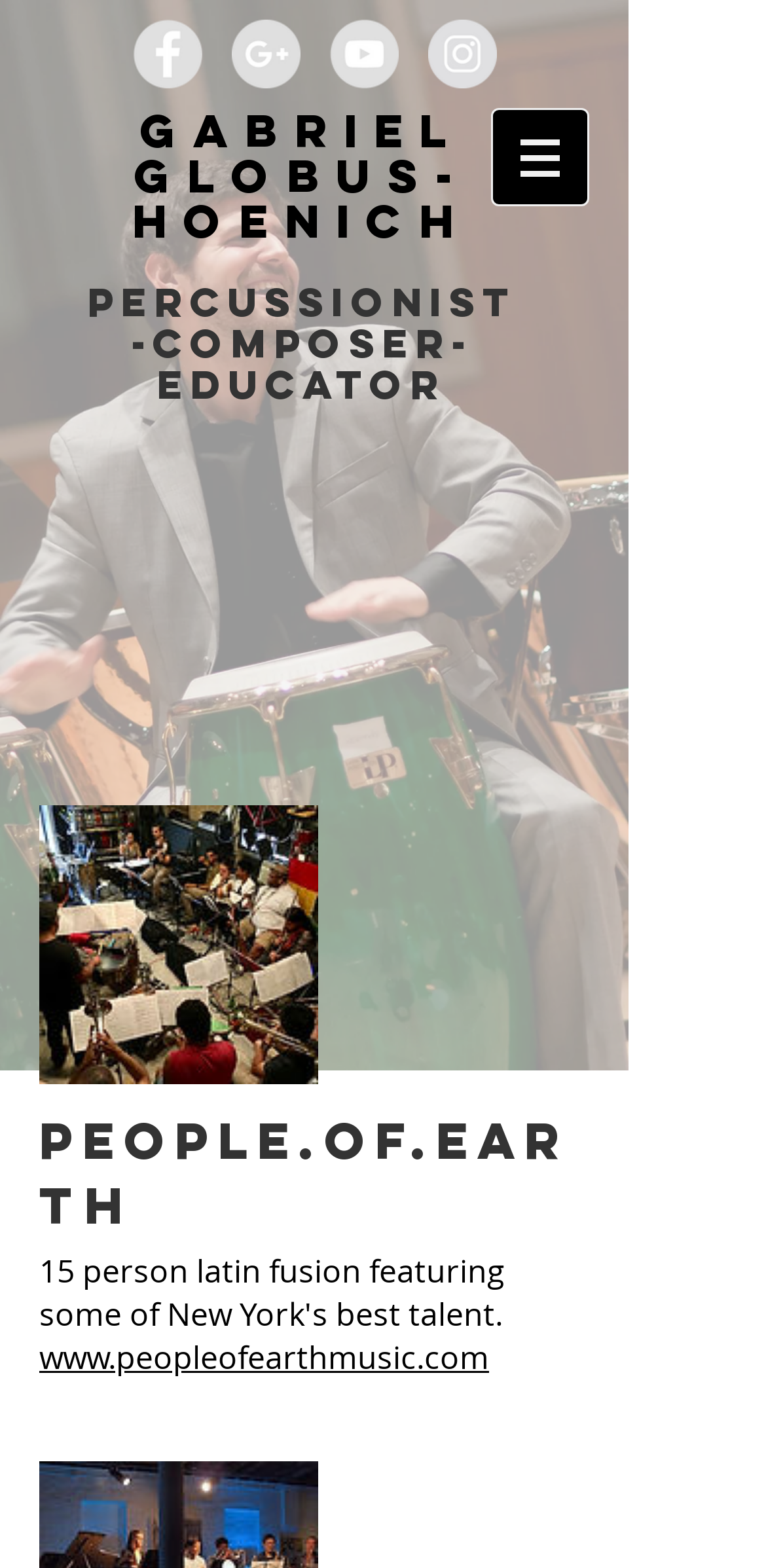How many social media links are available?
Analyze the image and provide a thorough answer to the question.

I counted the number of links in the 'Social Bar' section, which includes Facebook, Google+, YouTube, and Instagram, and found that there are 4 social media links available.